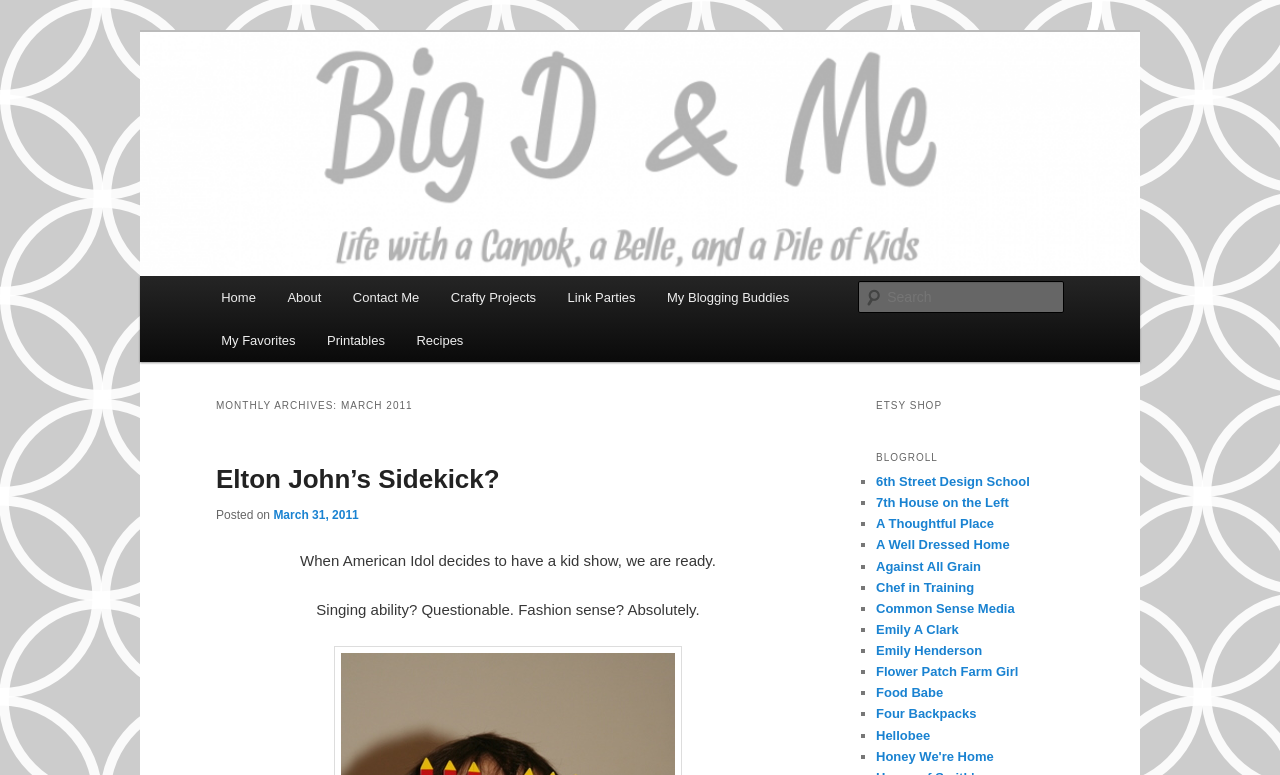Locate the headline of the webpage and generate its content.

Big D & Me